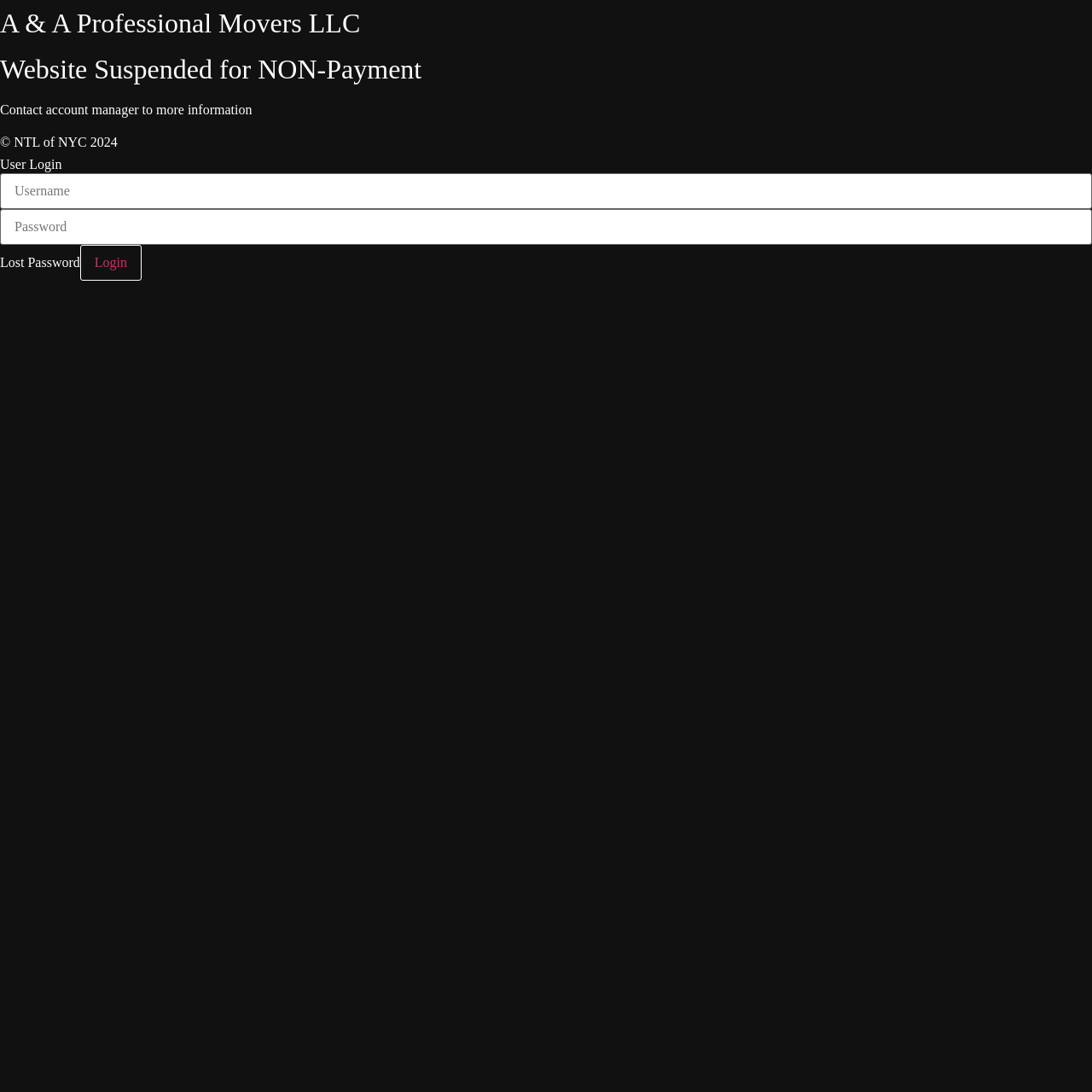Bounding box coordinates are specified in the format (top-left x, top-left y, bottom-right x, bottom-right y). All values are floating point numbers bounded between 0 and 1. Please provide the bounding box coordinate of the region this sentence describes: name="log" placeholder="Username"

[0.0, 0.159, 1.0, 0.192]